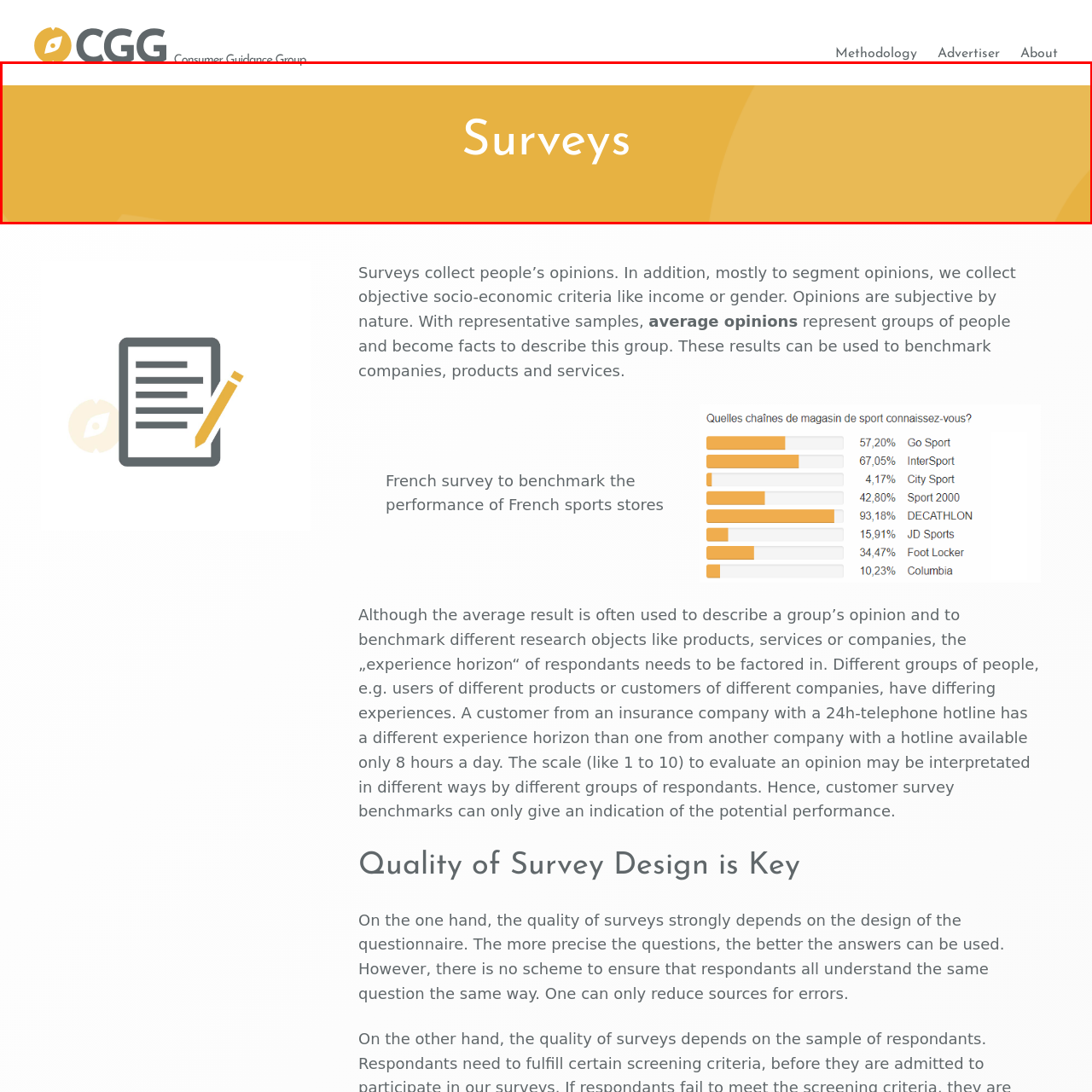Check the highlighted part in pink, What is the name of the organization behind the content? 
Use a single word or phrase for your answer.

Consumer Guidance Group